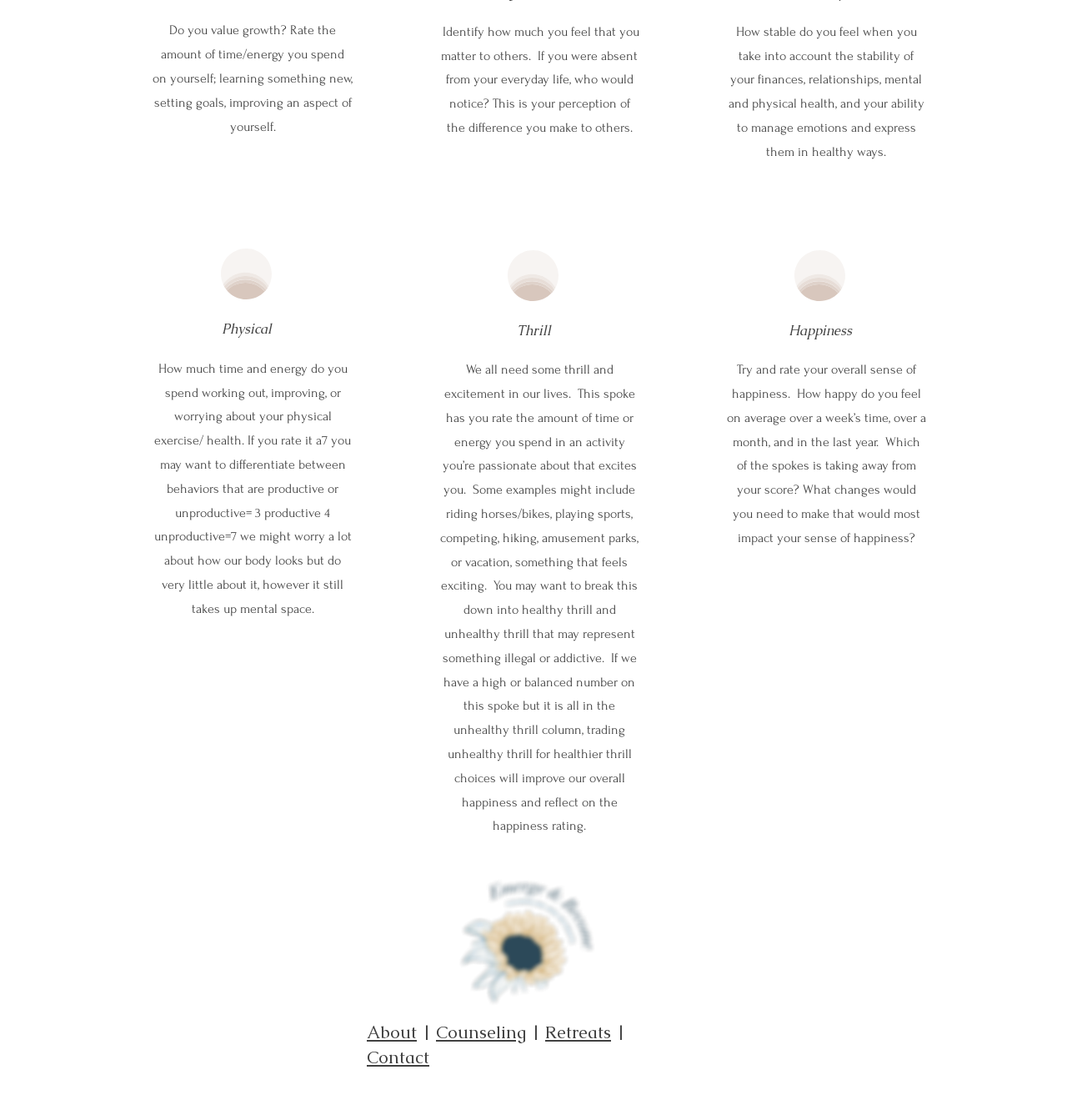What is the relationship between the 'Happiness' rating and the other categories?
Using the image, give a concise answer in the form of a single word or short phrase.

Happiness is affected by other categories